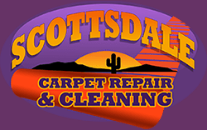Explain the contents of the image with as much detail as possible.

The image showcases the logo for "Scottsdale Carpet Repair & Cleaning," prominently featuring the word "SCOTTSDALE" in bold, colorful lettering. Below it, the text "CARPET REPAIR & CLEANING" is displayed in an eye-catching design alongside a desert backdrop, complete with a cactus silhouette and a vibrant sunset. The use of bright colors against a purple background emphasizes the service's local identity and commitment to quality care. This branding effectively conveys the essence of the company's focus on professional carpet solutions for customers in Scottsdale.